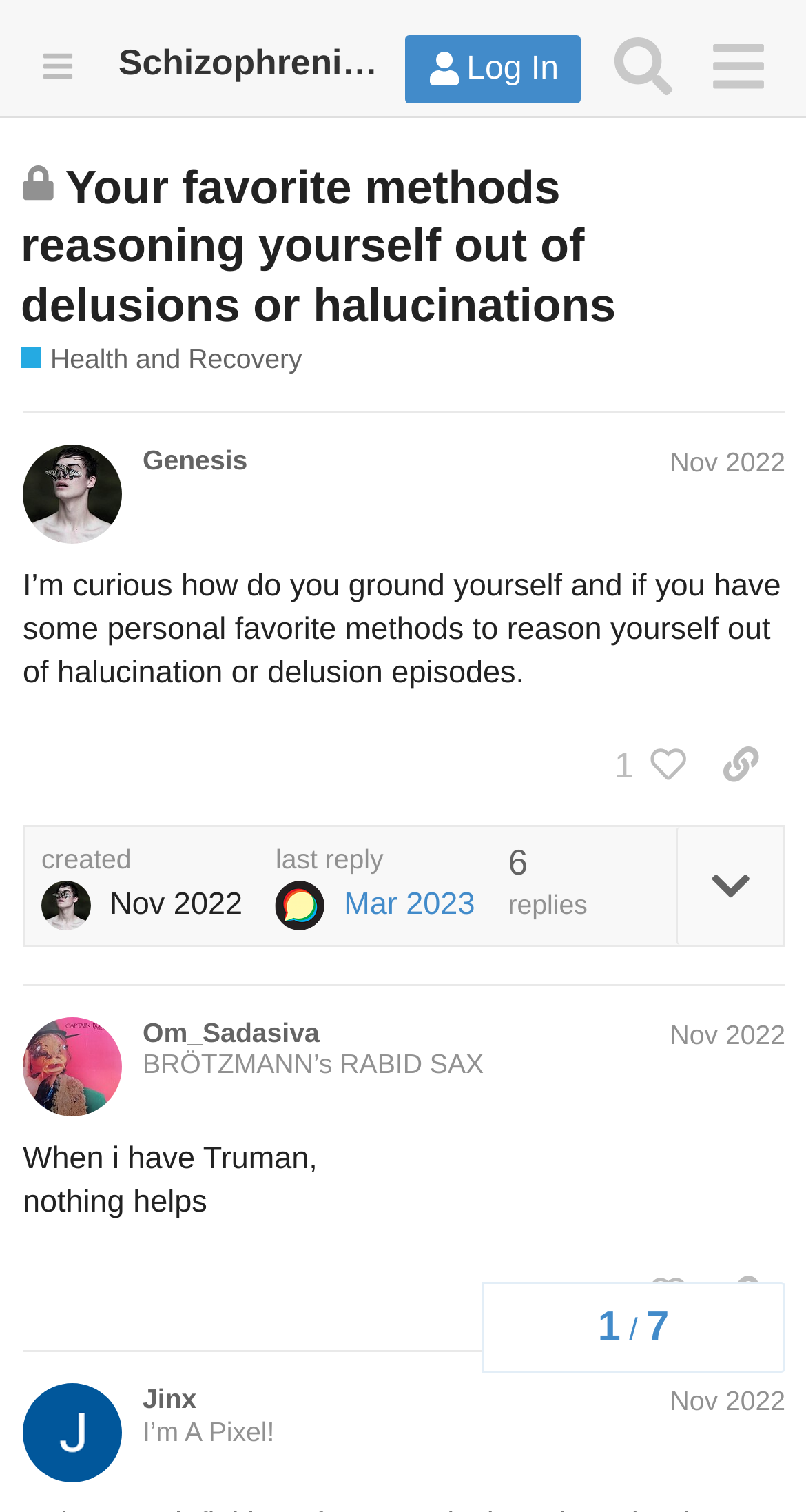What is the date of the last reply in this topic?
Based on the image, answer the question with as much detail as possible.

I looked for the link element with the label 'last reply Mar 2023' inside the region 'post #1 by @Genesis', and found the date 'Mar 2, 2023'.